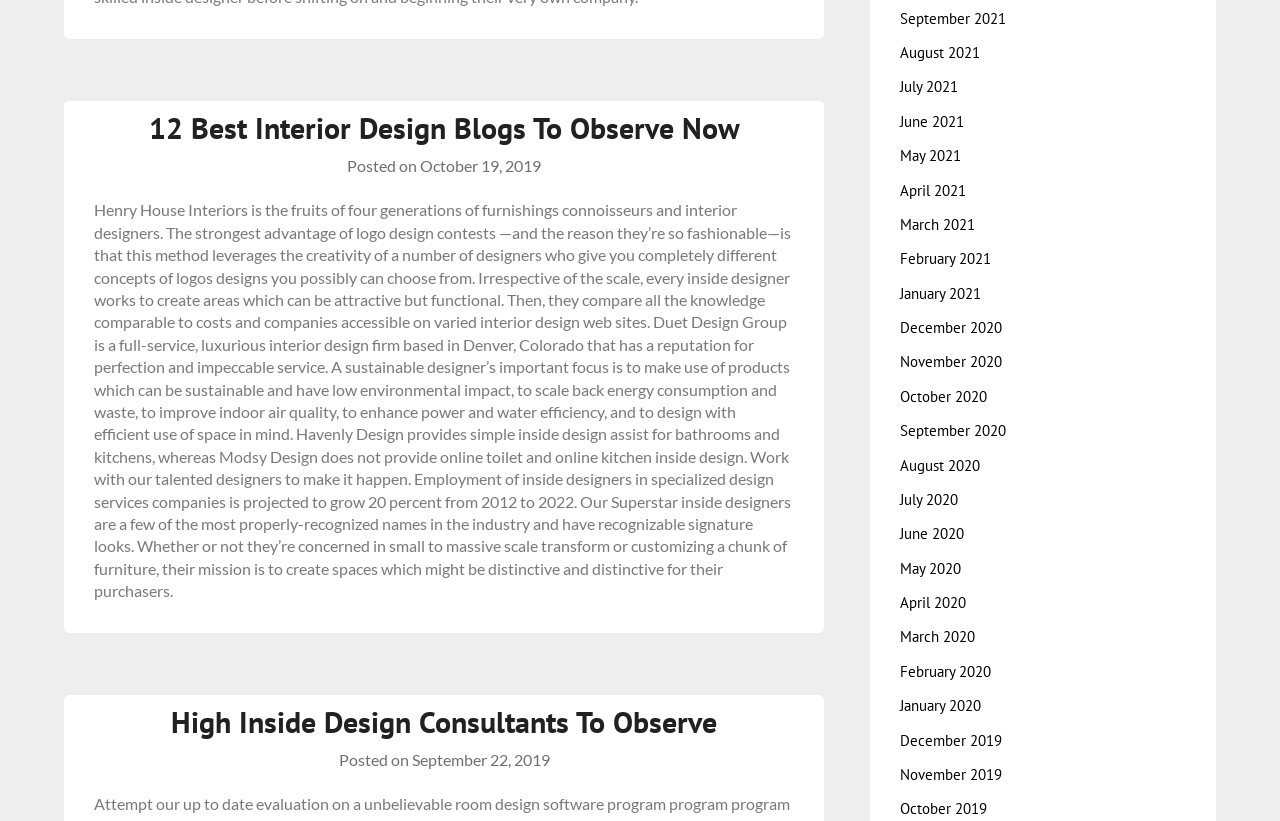Specify the bounding box coordinates of the area that needs to be clicked to achieve the following instruction: "Click on the link to read the article '12 Best Interior Design Blogs To Observe Now'".

[0.116, 0.131, 0.578, 0.179]